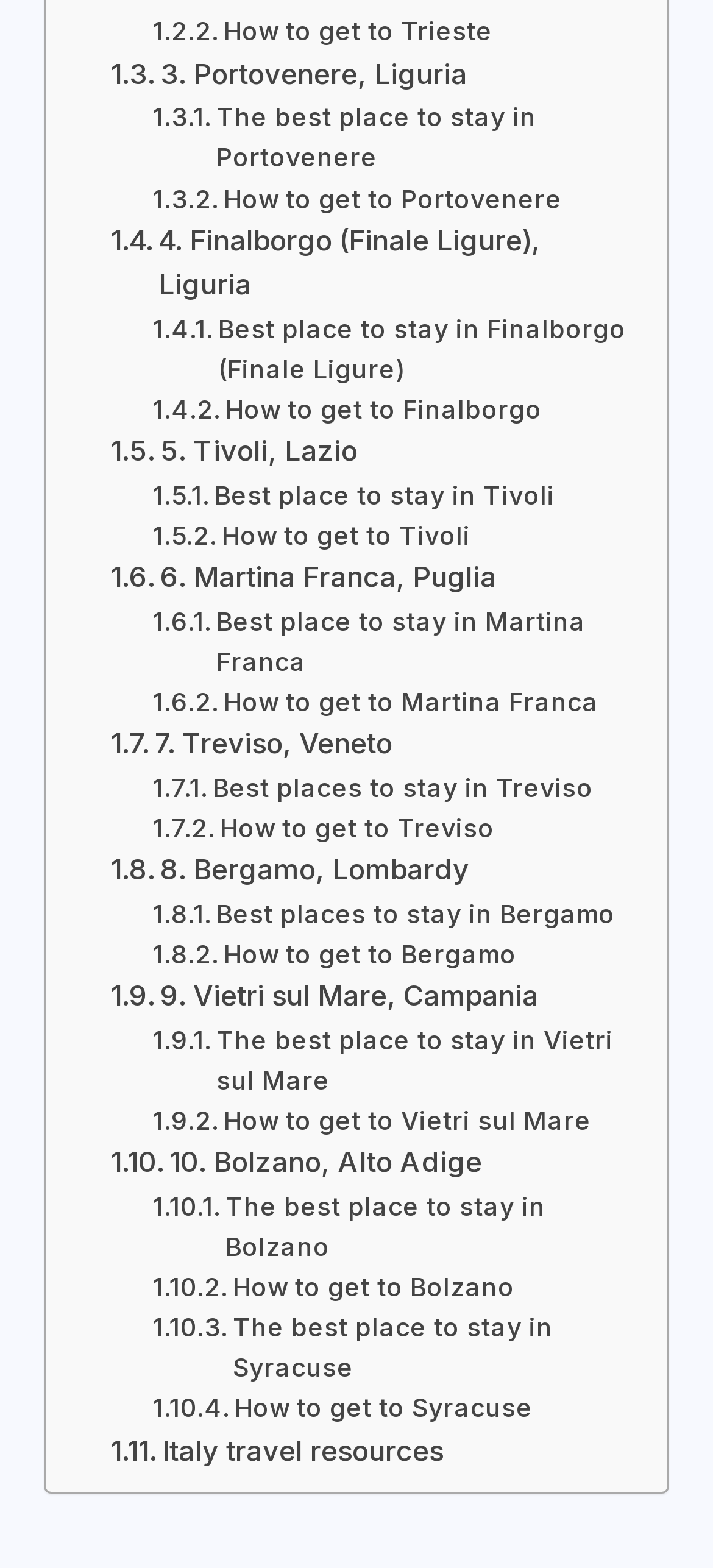Identify the bounding box coordinates for the element that needs to be clicked to fulfill this instruction: "Read about 'Tivoli, Lazio'". Provide the coordinates in the format of four float numbers between 0 and 1: [left, top, right, bottom].

[0.155, 0.274, 0.502, 0.303]